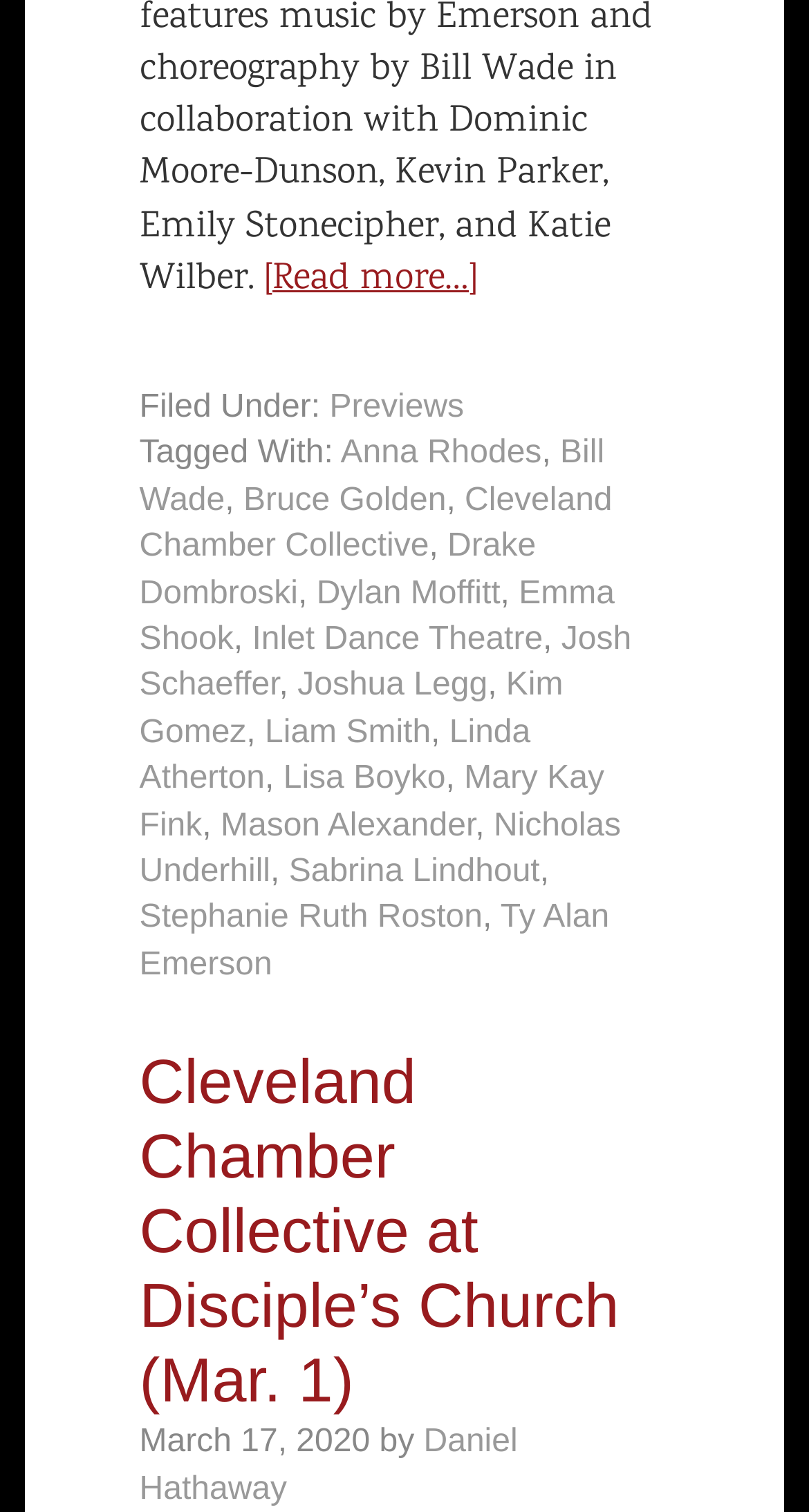Please identify the bounding box coordinates of the element I need to click to follow this instruction: "Check the article posted by Daniel Hathaway".

[0.172, 0.942, 0.64, 0.996]